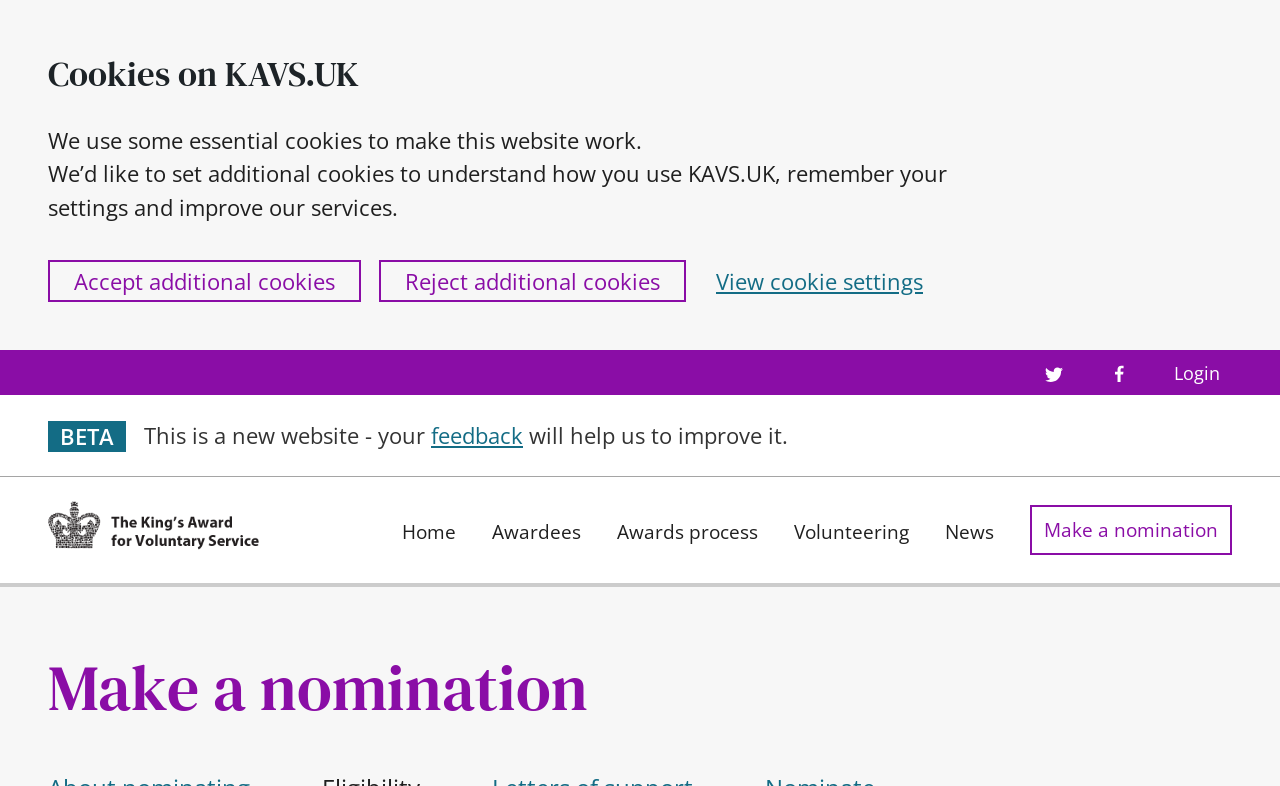Locate the headline of the webpage and generate its content.

Make a nomination